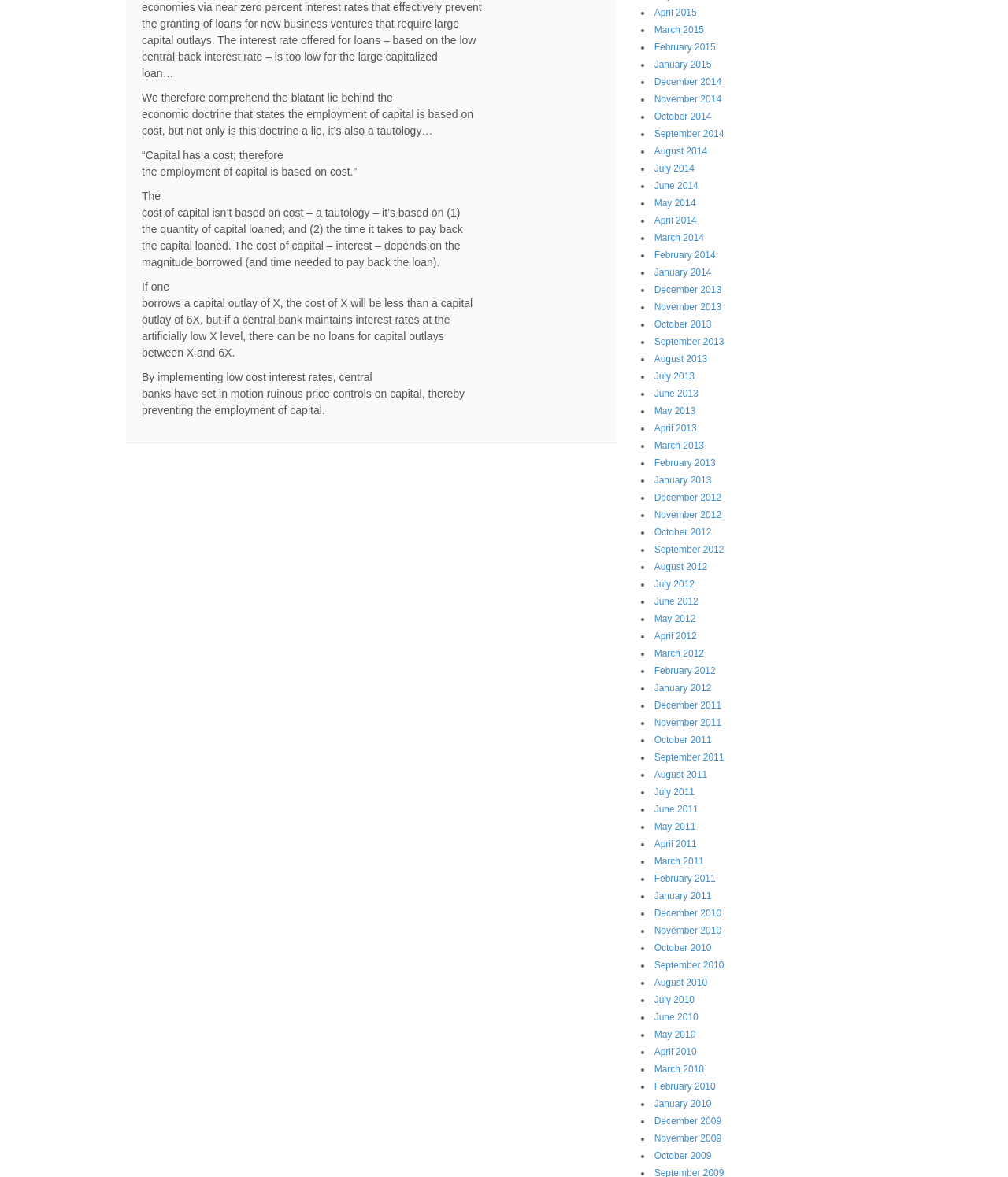Using the information in the image, give a detailed answer to the following question: What is the tone of the article?

Based on the language and tone used in the article, it appears to be critical of central banks' policies and their impact on the economy, suggesting that the author is presenting a contrarian view.